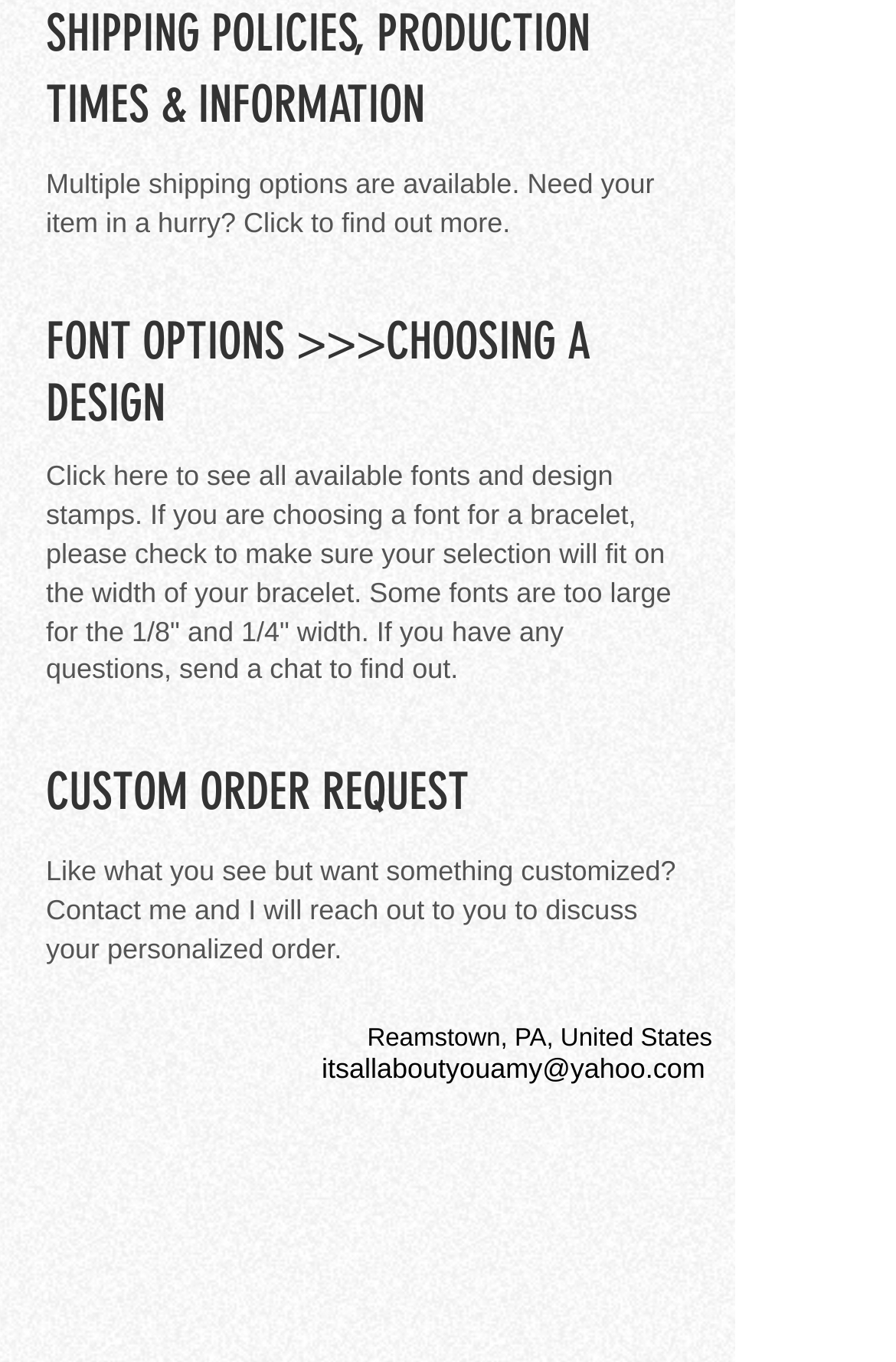How many social media platforms are linked?
Respond to the question with a single word or phrase according to the image.

4